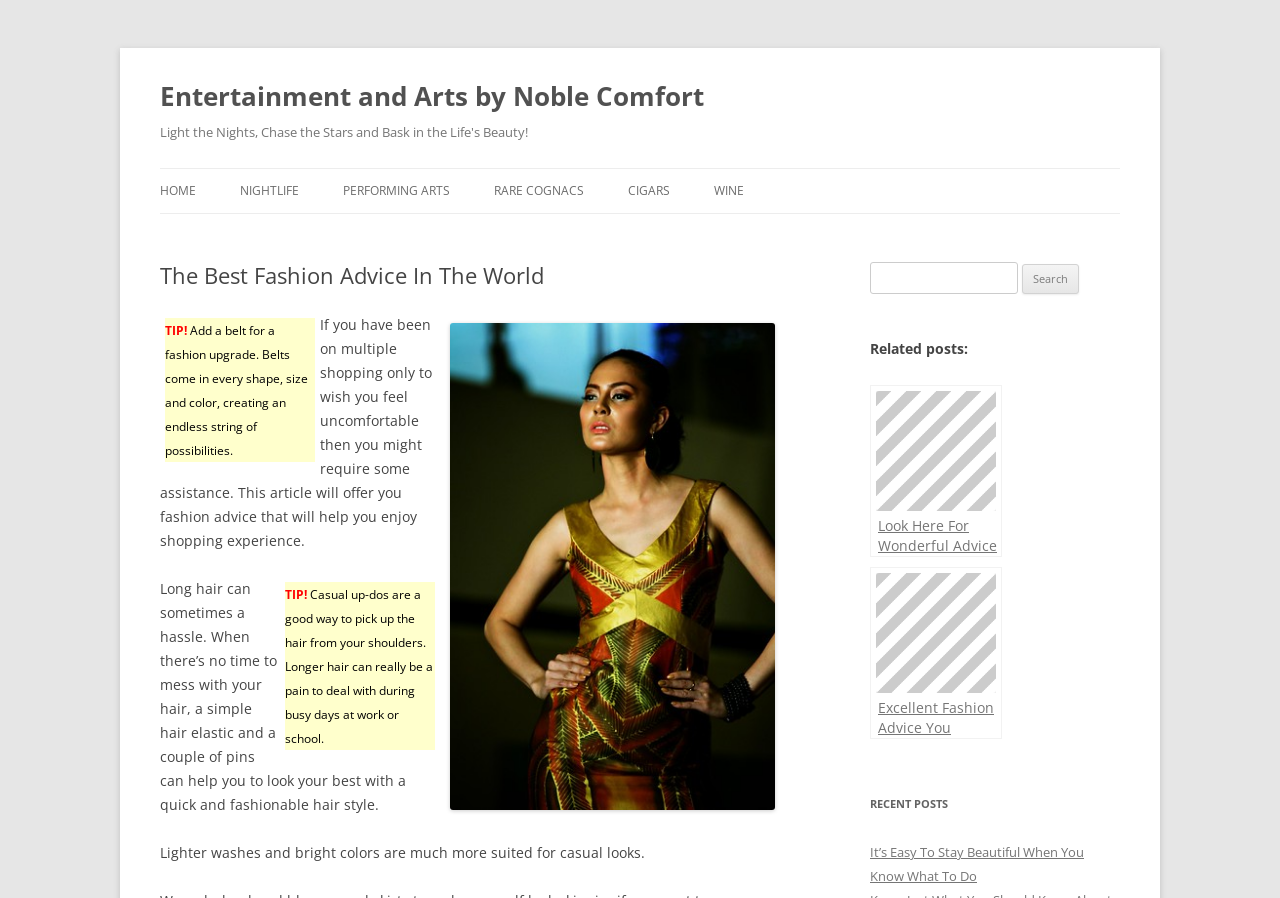Pinpoint the bounding box coordinates of the clickable area needed to execute the instruction: "Search for something". The coordinates should be specified as four float numbers between 0 and 1, i.e., [left, top, right, bottom].

[0.68, 0.292, 0.795, 0.328]